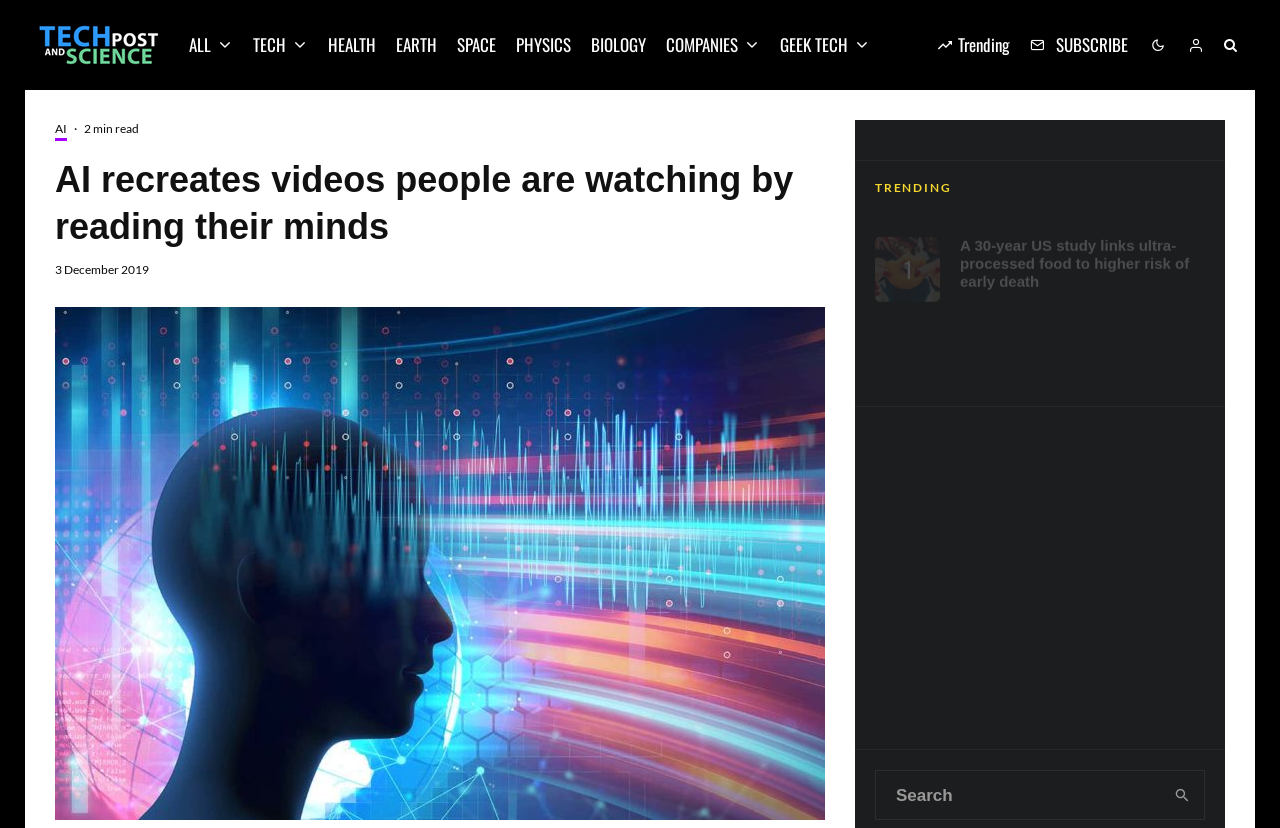Please determine the bounding box coordinates of the clickable area required to carry out the following instruction: "Click on the 'TECH' category". The coordinates must be four float numbers between 0 and 1, represented as [left, top, right, bottom].

[0.189, 0.0, 0.248, 0.108]